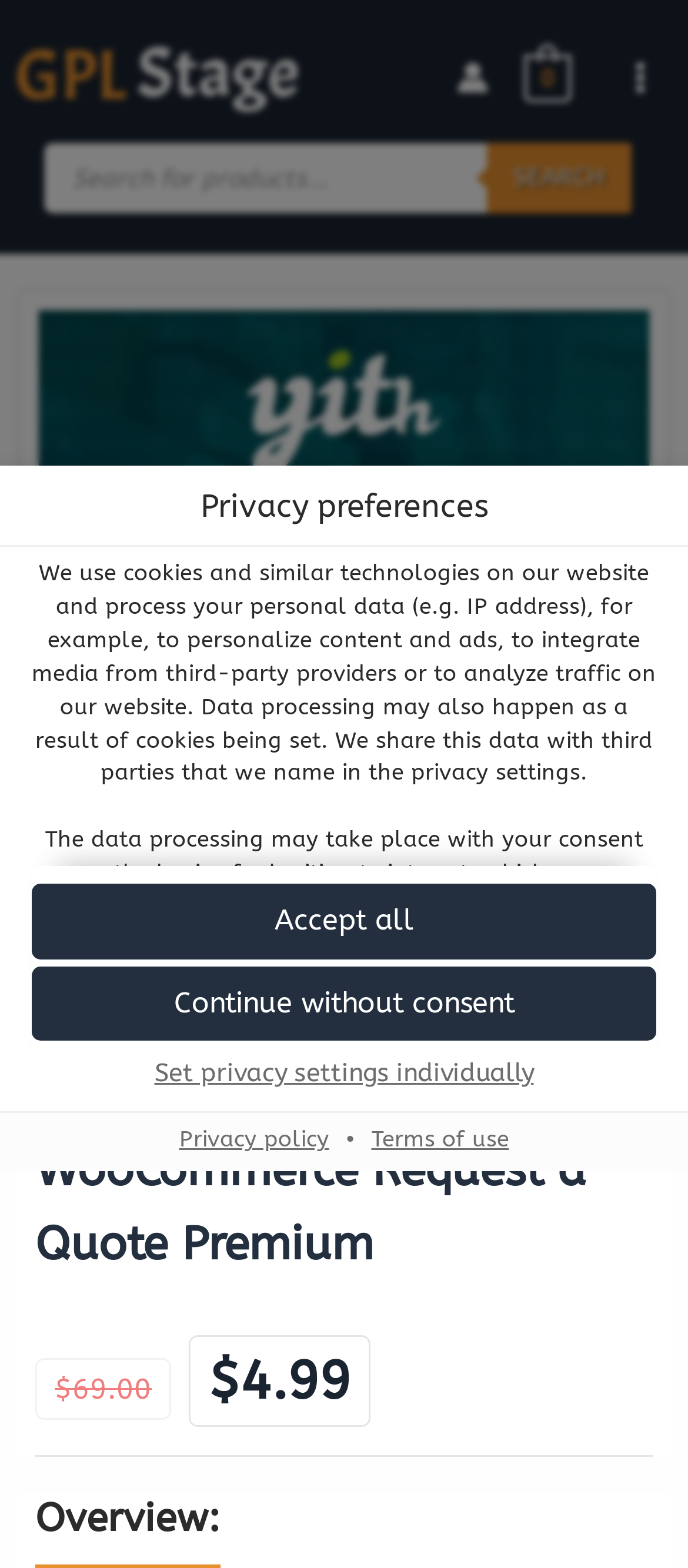Given the webpage screenshot and the description, determine the bounding box coordinates (top-left x, top-left y, bottom-right x, bottom-right y) that define the location of the UI element matching this description: Privacy policy

[0.247, 0.718, 0.491, 0.735]